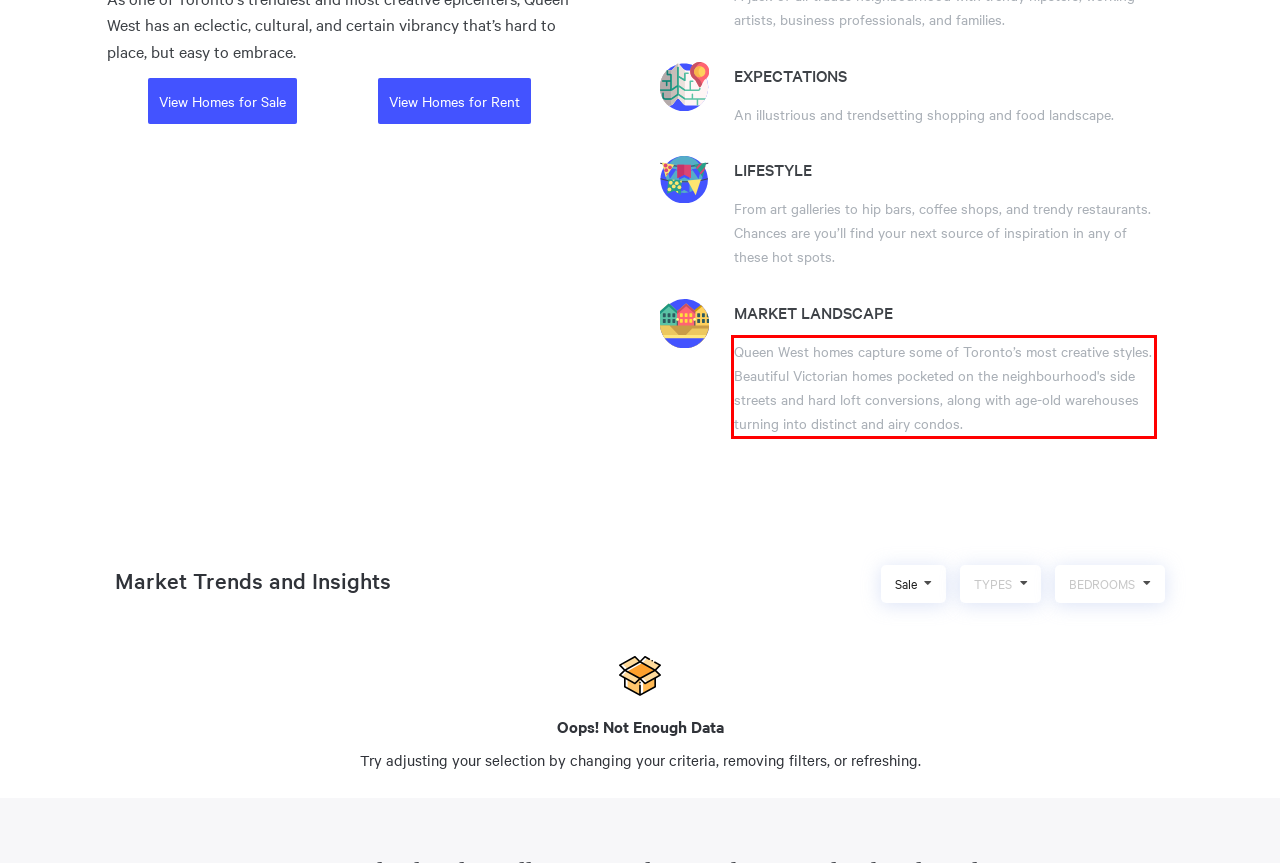Within the screenshot of a webpage, identify the red bounding box and perform OCR to capture the text content it contains.

Queen West homes capture some of Toronto’s most creative styles. Beautiful Victorian homes pocketed on the neighbourhood's side streets and hard loft conversions, along with age-old warehouses turning into distinct and airy condos.